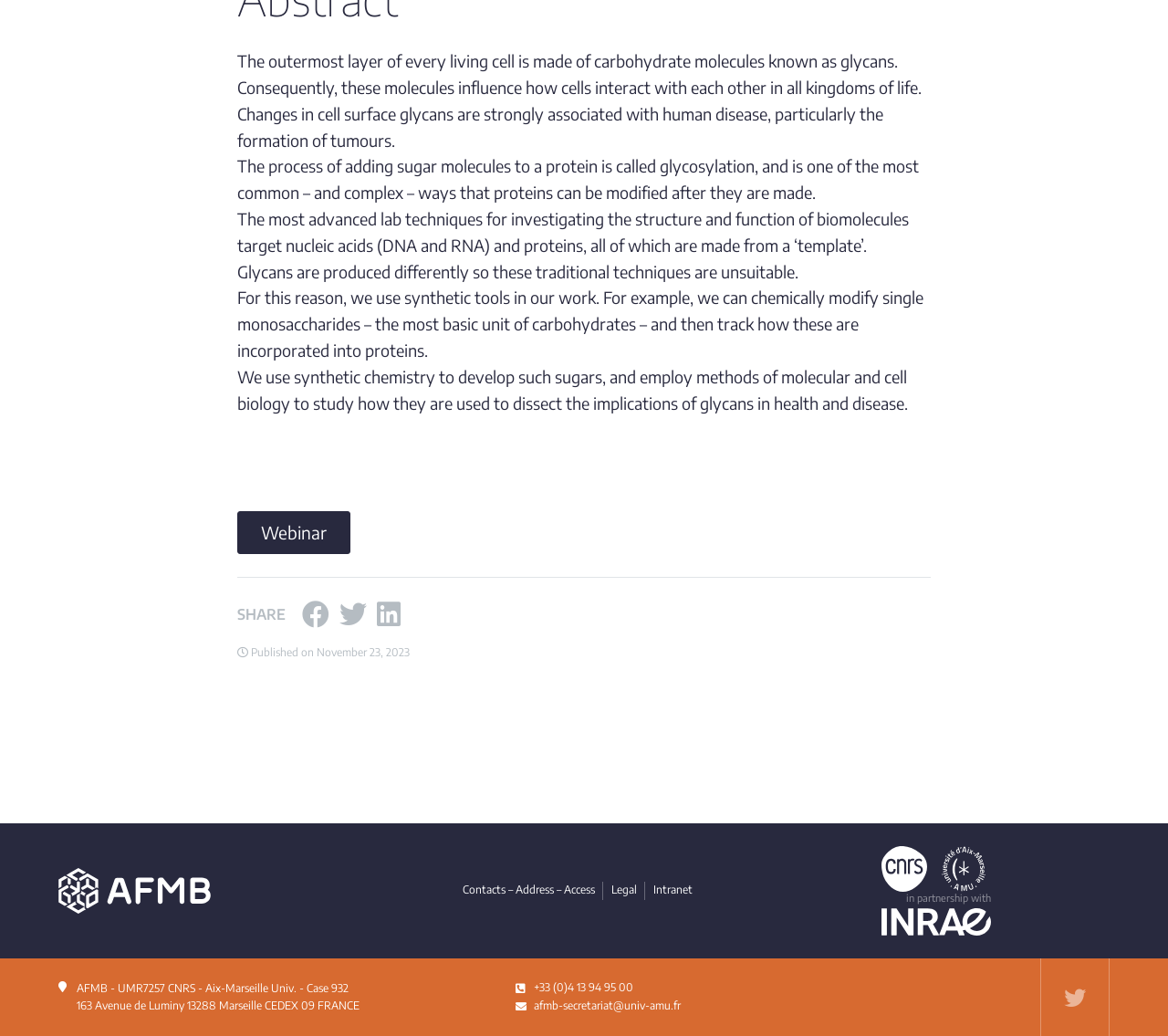Please locate the UI element described by "Intranet" and provide its bounding box coordinates.

[0.559, 0.853, 0.593, 0.866]